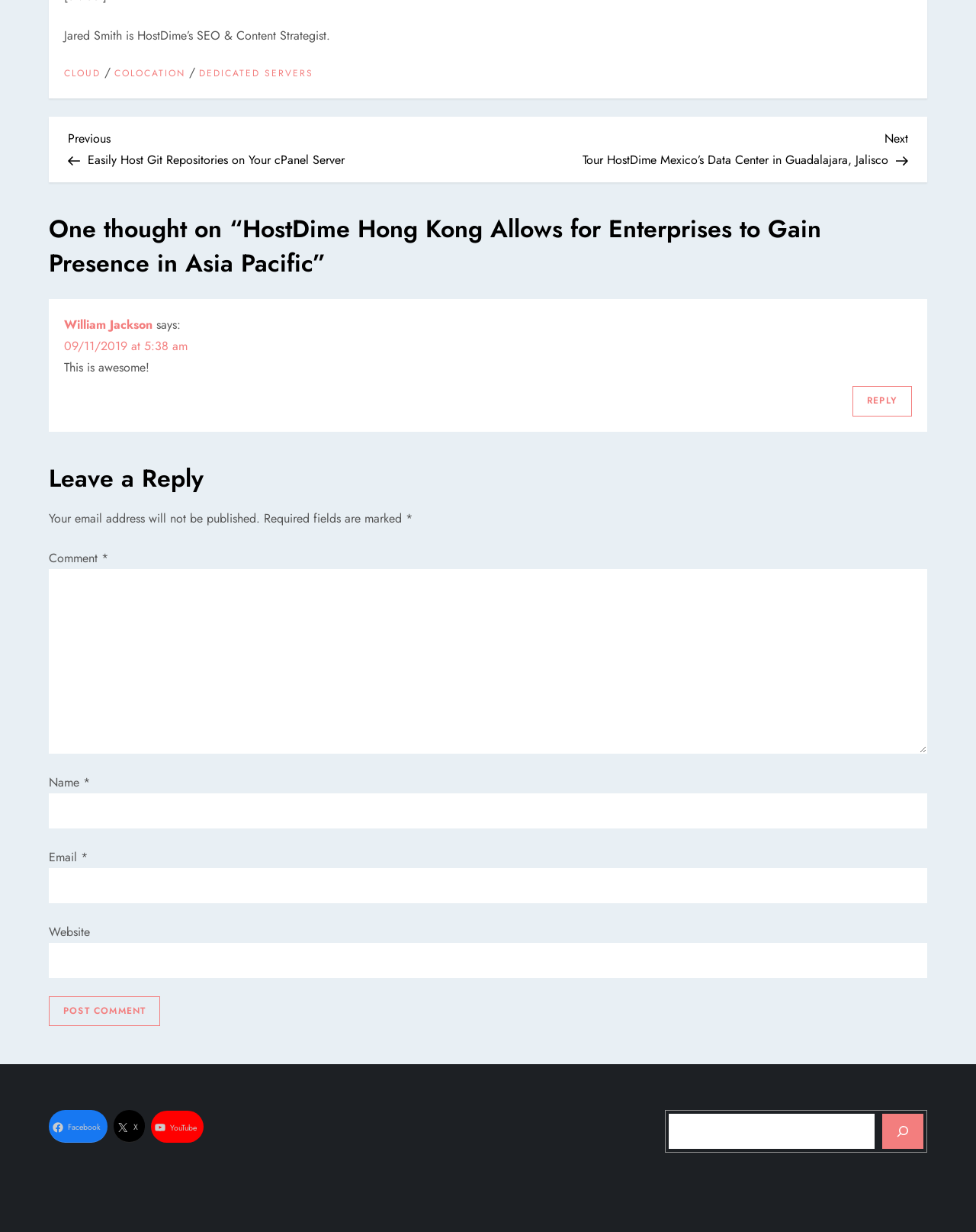Find the bounding box coordinates for the UI element that matches this description: "parent_node: Email * aria-describedby="email-notes" name="email"".

[0.05, 0.704, 0.95, 0.733]